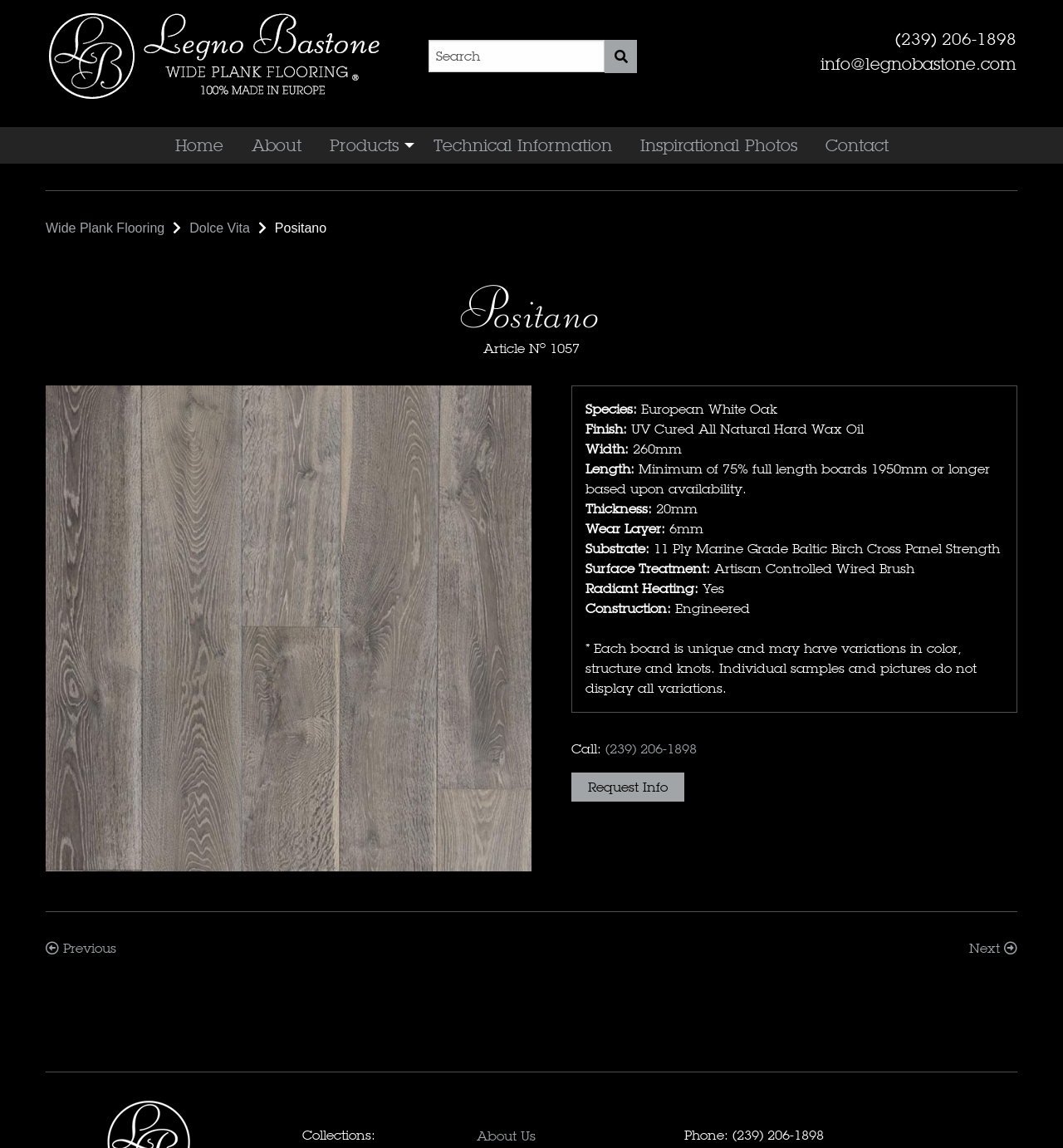What is the phone number to request information?
Please respond to the question with a detailed and thorough explanation.

I found the answer by looking at the 'Request Info' section, where it says 'Call: (239) 206-1898'.